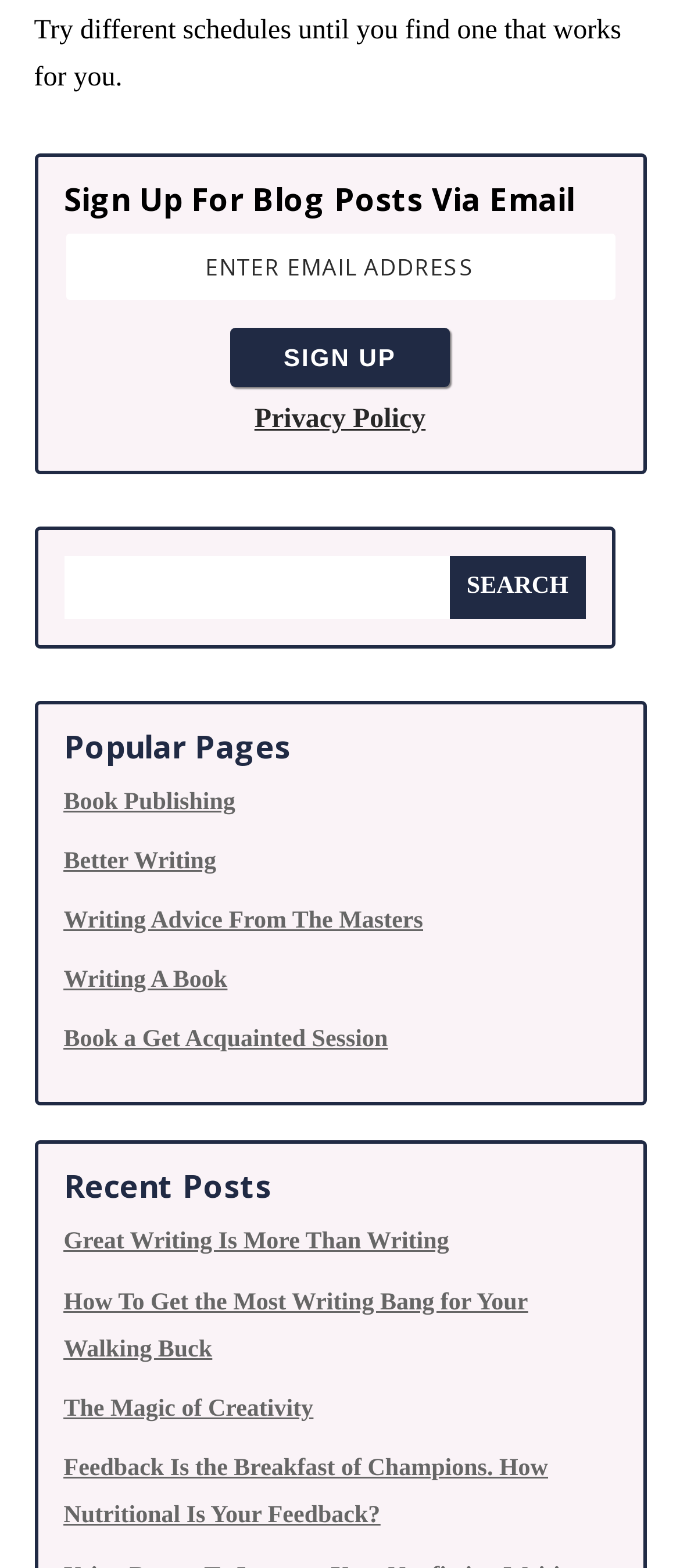Given the element description Writing A Book, specify the bounding box coordinates of the corresponding UI element in the format (top-left x, top-left y, bottom-right x, bottom-right y). All values must be between 0 and 1.

[0.094, 0.617, 0.334, 0.634]